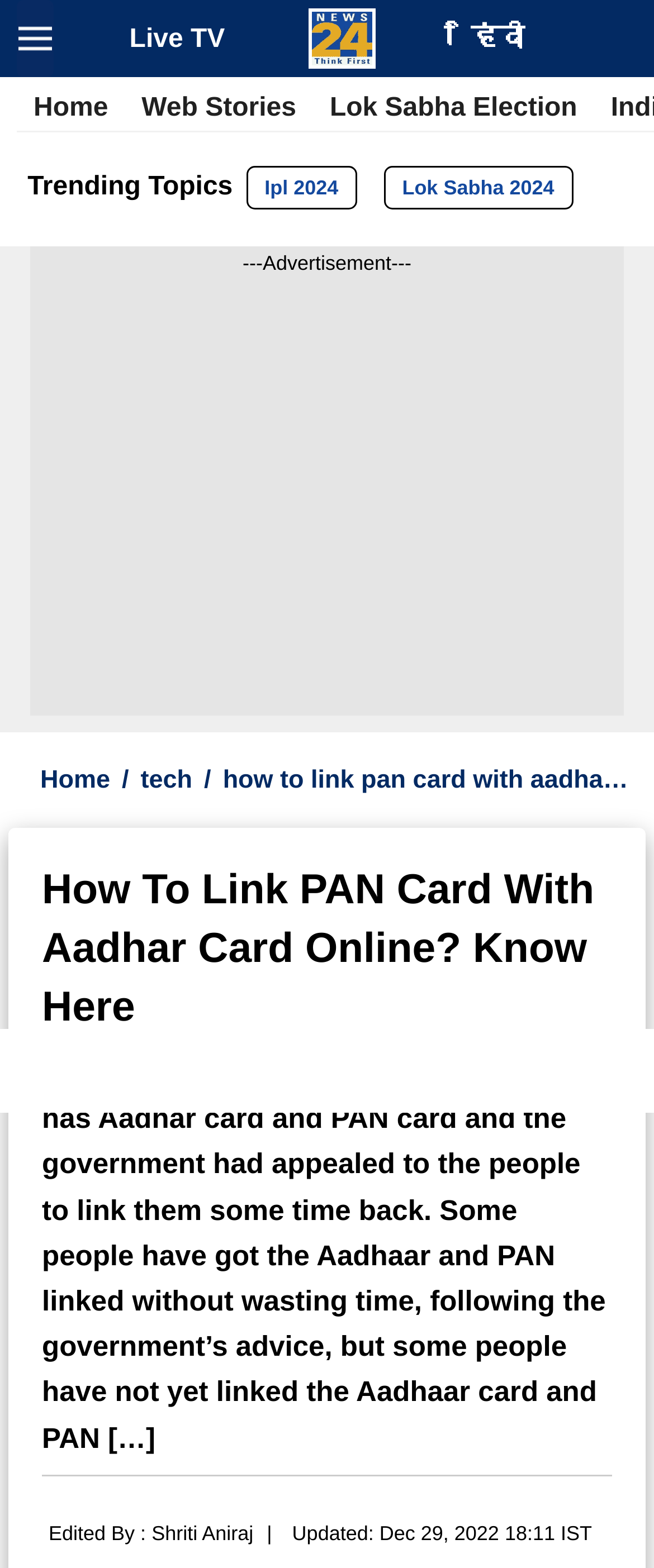Determine the bounding box coordinates of the region that needs to be clicked to achieve the task: "Go to Live TV".

[0.198, 0.016, 0.344, 0.034]